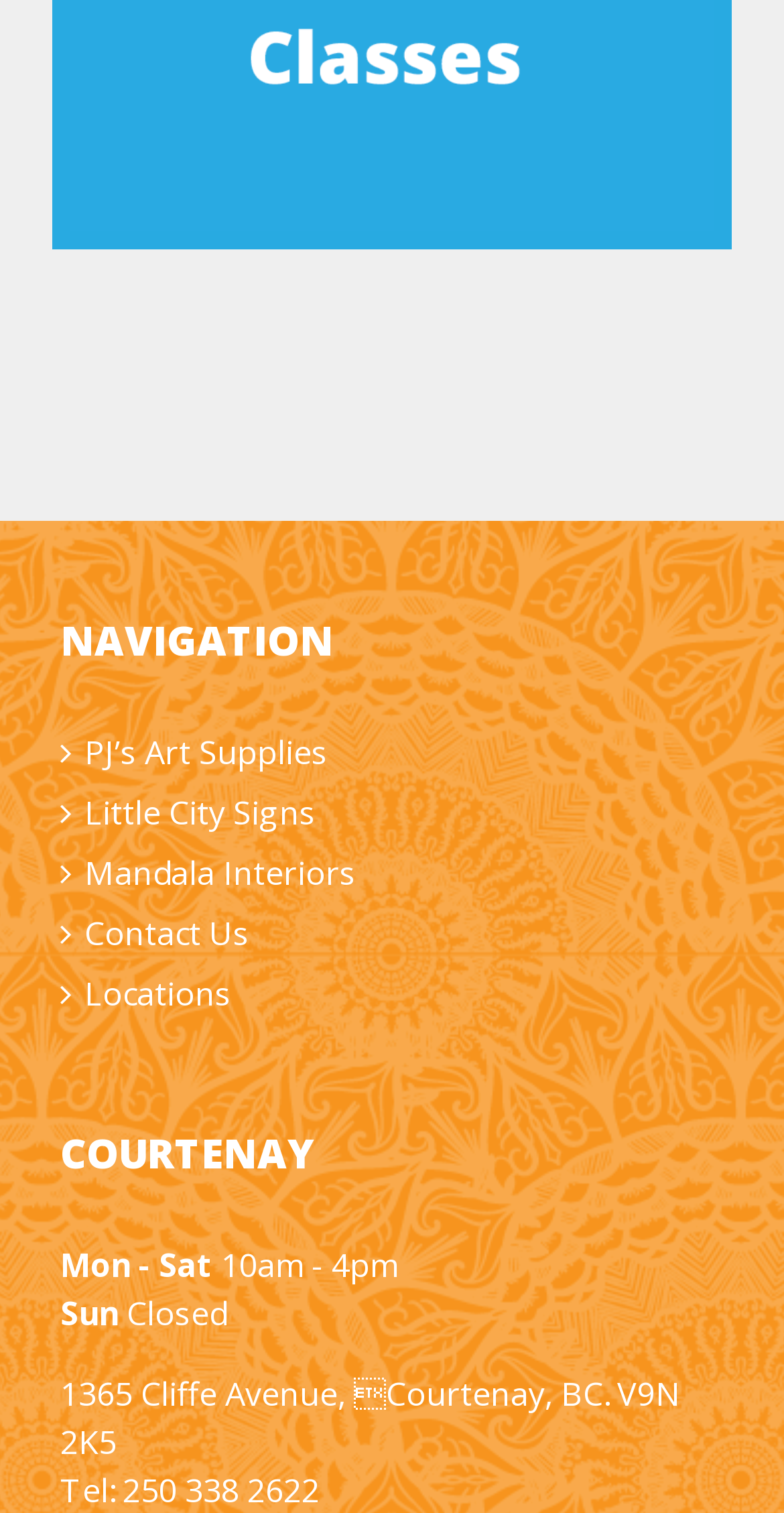Please respond to the question using a single word or phrase:
What is the name of the art supply store?

PJ's Art Supplies